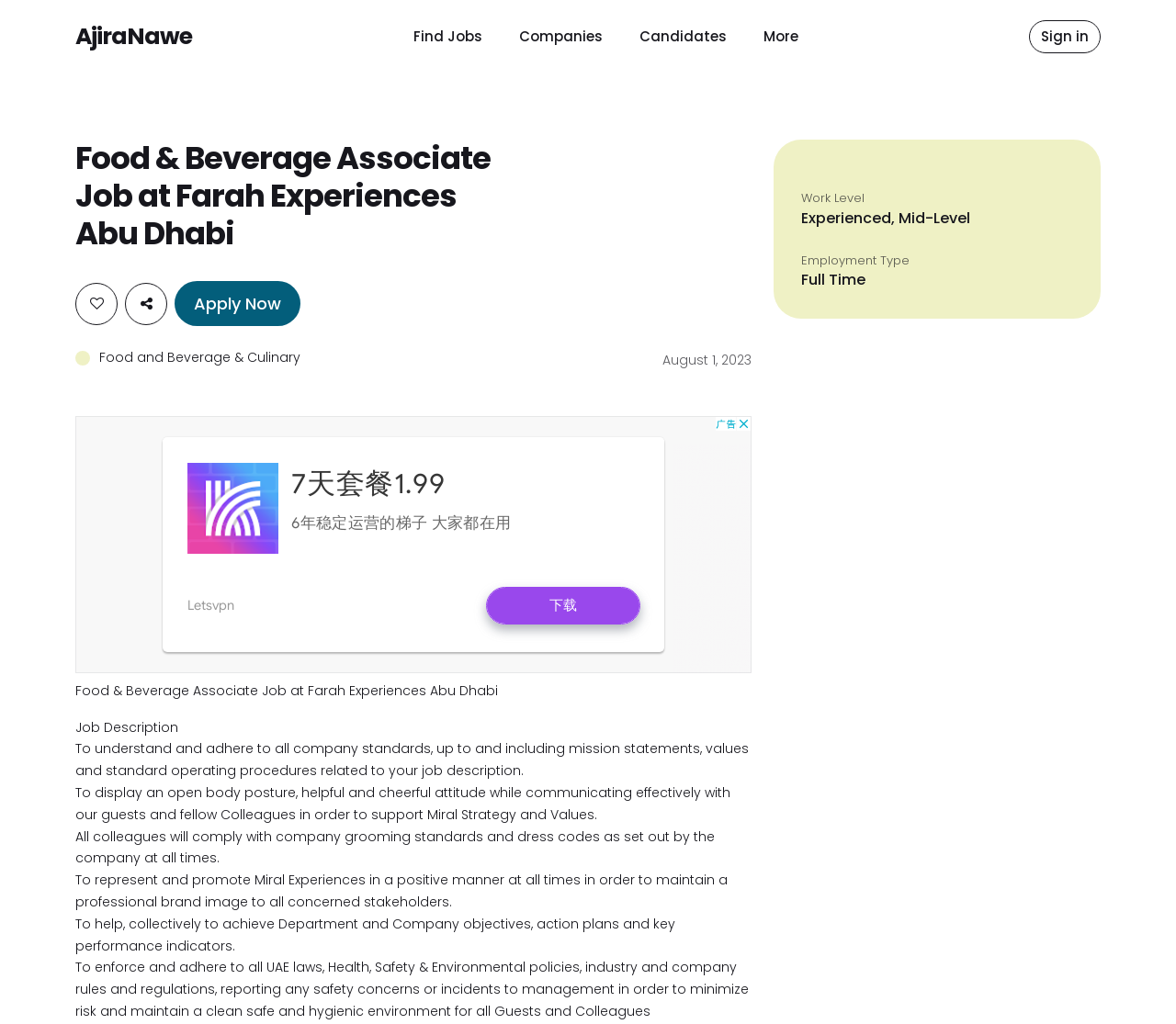Look at the image and write a detailed answer to the question: 
What is the date of the job posting?

The date of the job posting can be found in the static text element with the text 'August 1, 2023'.